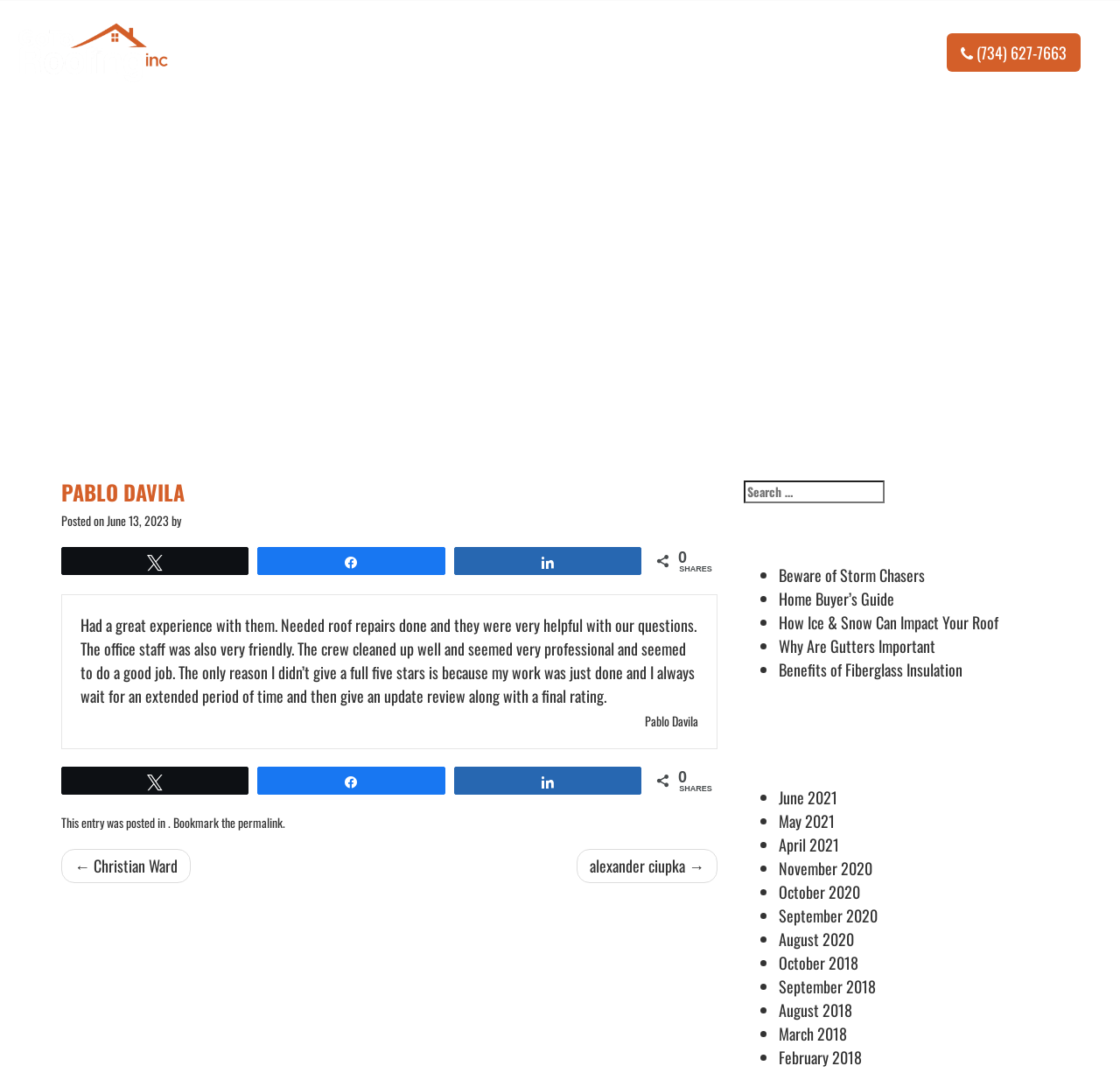Please provide the bounding box coordinates for the element that needs to be clicked to perform the instruction: "Click the 'Home' link". The coordinates must consist of four float numbers between 0 and 1, formatted as [left, top, right, bottom].

[0.244, 0.032, 0.305, 0.065]